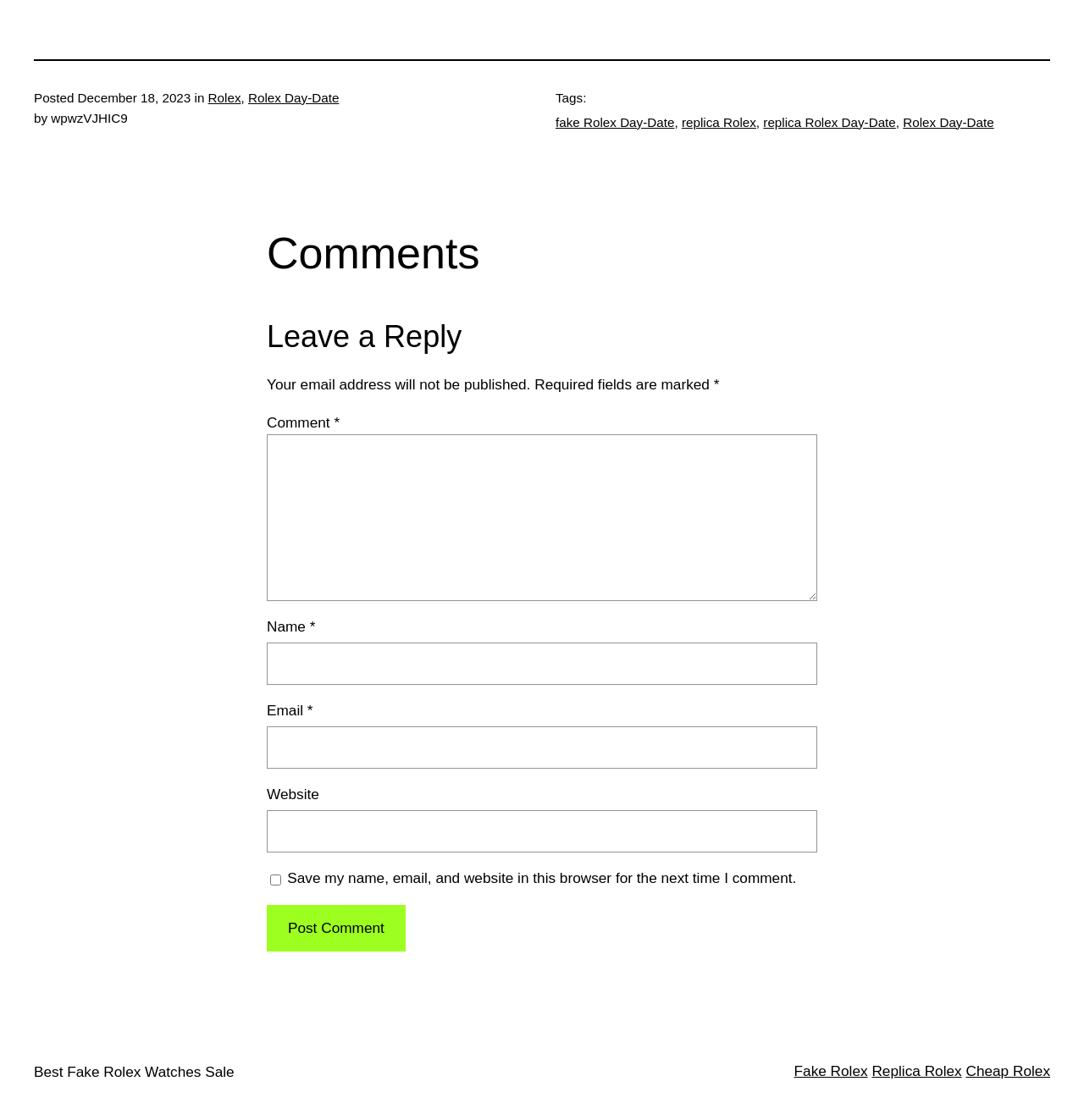Select the bounding box coordinates of the element I need to click to carry out the following instruction: "Enter your name in the 'Name' field".

[0.246, 0.574, 0.754, 0.612]